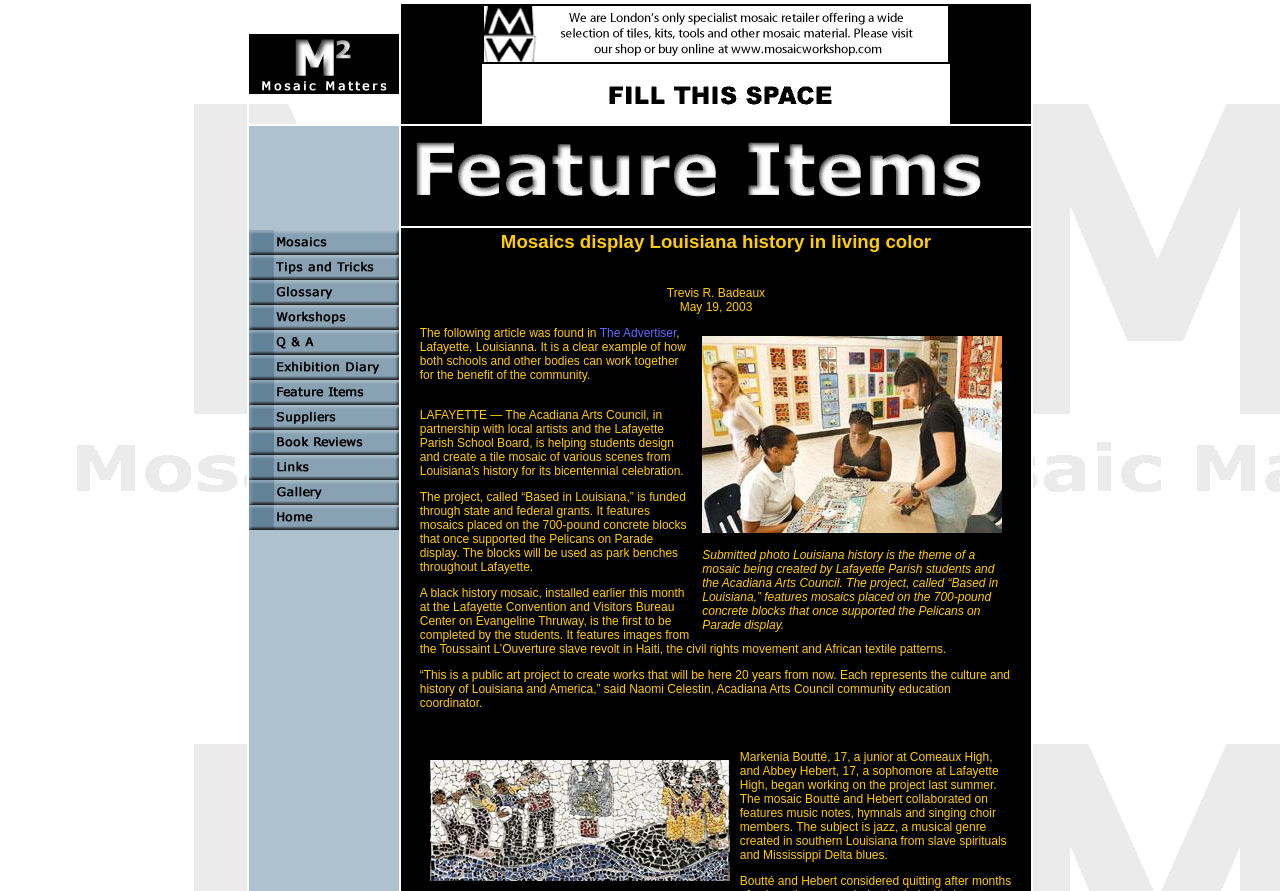Determine the bounding box coordinates of the region that needs to be clicked to achieve the task: "read the article about Louisiana history in living color".

[0.328, 0.259, 0.791, 0.284]